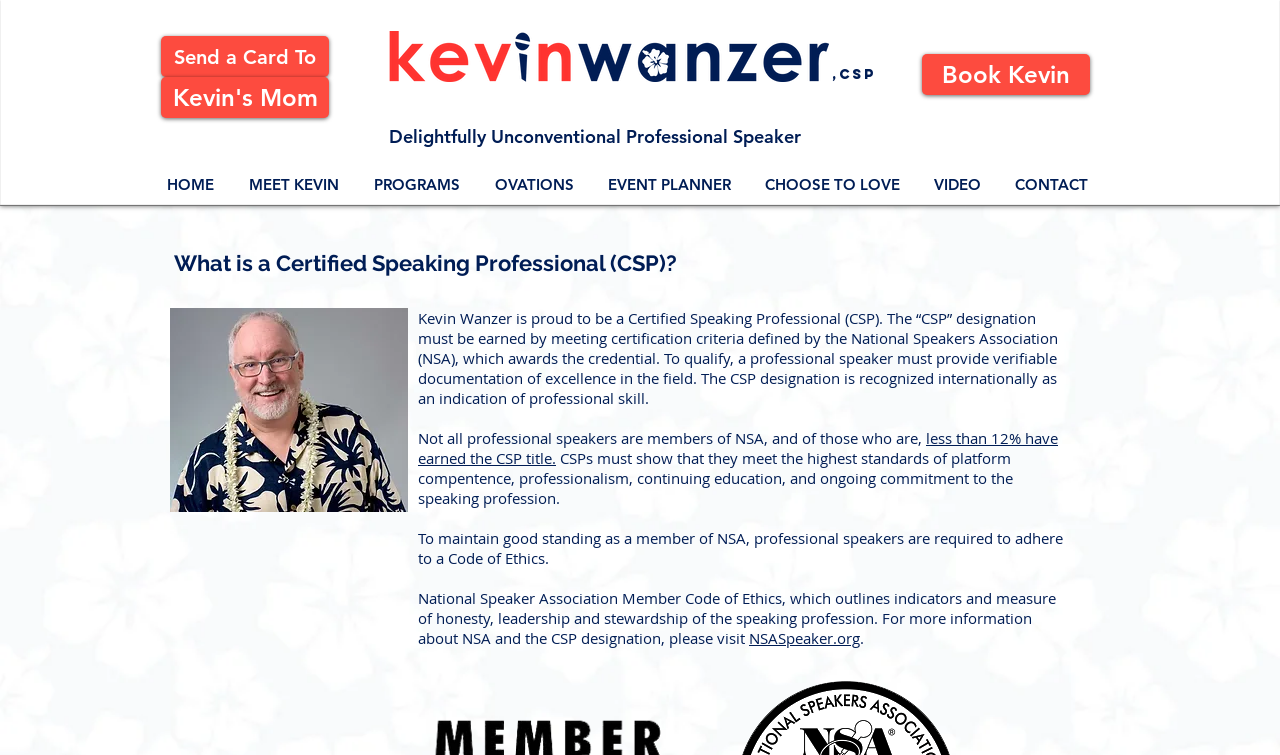Identify the bounding box coordinates of the area you need to click to perform the following instruction: "View the Project Planner Team page".

None